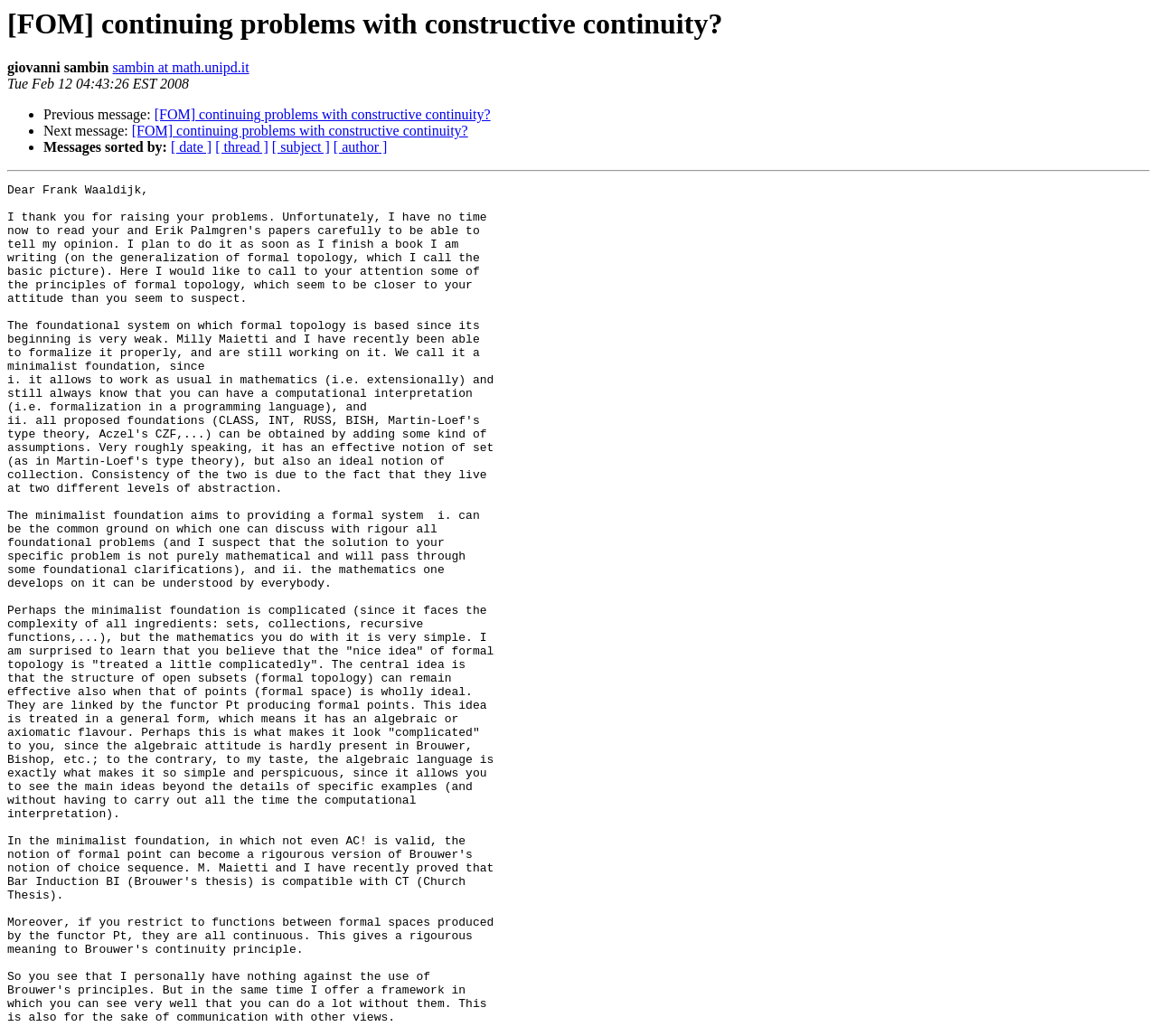Could you highlight the region that needs to be clicked to execute the instruction: "Click the 'Email' link"?

None